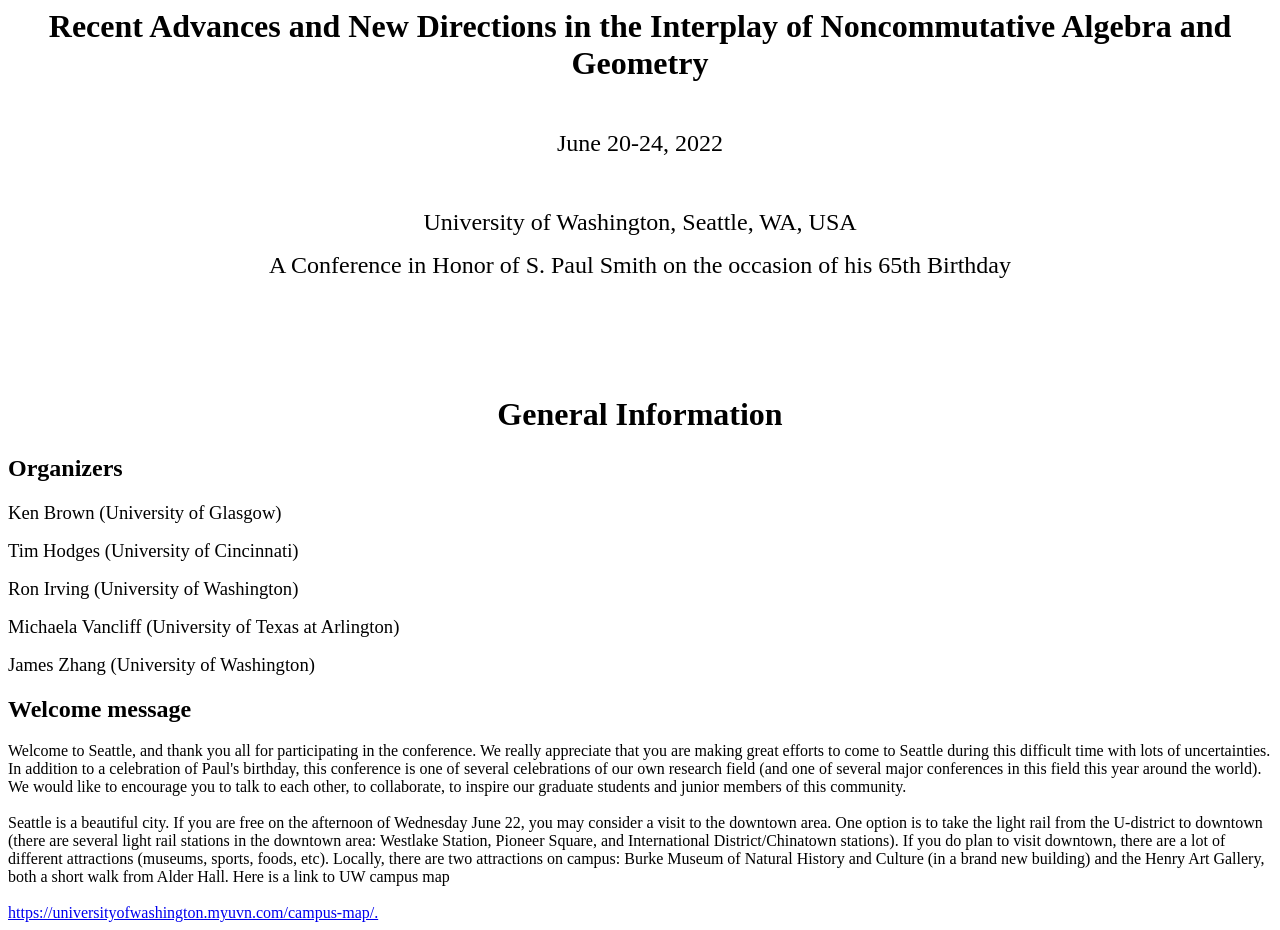Generate a thorough caption that explains the contents of the webpage.

The webpage is about a conference titled "Recent Advances and New Directions in the Interplay of Noncommutative Algebra and Geometry" held at the University of Washington, Seattle, WA, USA, from June 20-24, 2022, in honor of S. Paul Smith's 65th birthday.

At the top of the page, there is a heading with the conference title, followed by the dates and location of the conference. Below this, there is a brief description of the conference.

The page is divided into sections, with headings such as "General Information", "Organizers", and "Welcome message". The "Organizers" section lists five organizers, including Ken Brown, Tim Hodges, Ron Irving, Michaela Vancliff, and James Zhang, with their affiliations.

The "Welcome message" section is a paragraph of text that welcomes attendees to Seattle and suggests visiting the downtown area on the afternoon of Wednesday, June 22. It provides information on how to get to downtown using the light rail and mentions various attractions in the area, including museums, sports, and food. Additionally, it recommends visiting two attractions on campus, the Burke Museum of Natural History and Culture and the Henry Art Gallery, which are a short walk from Alder Hall. The section also includes a link to the UW campus map.